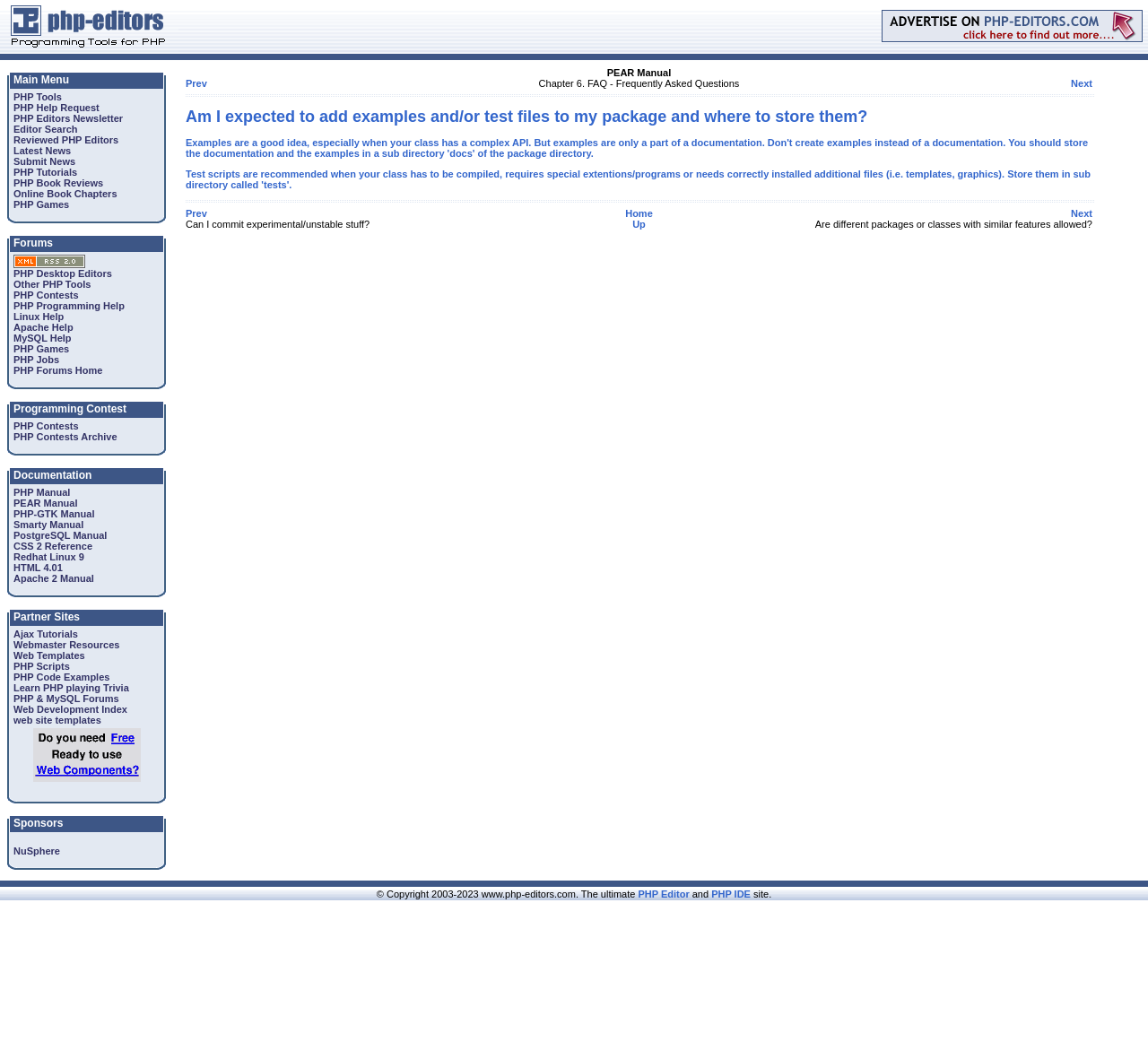How many tables are there in the main content area?
Using the visual information from the image, give a one-word or short-phrase answer.

4